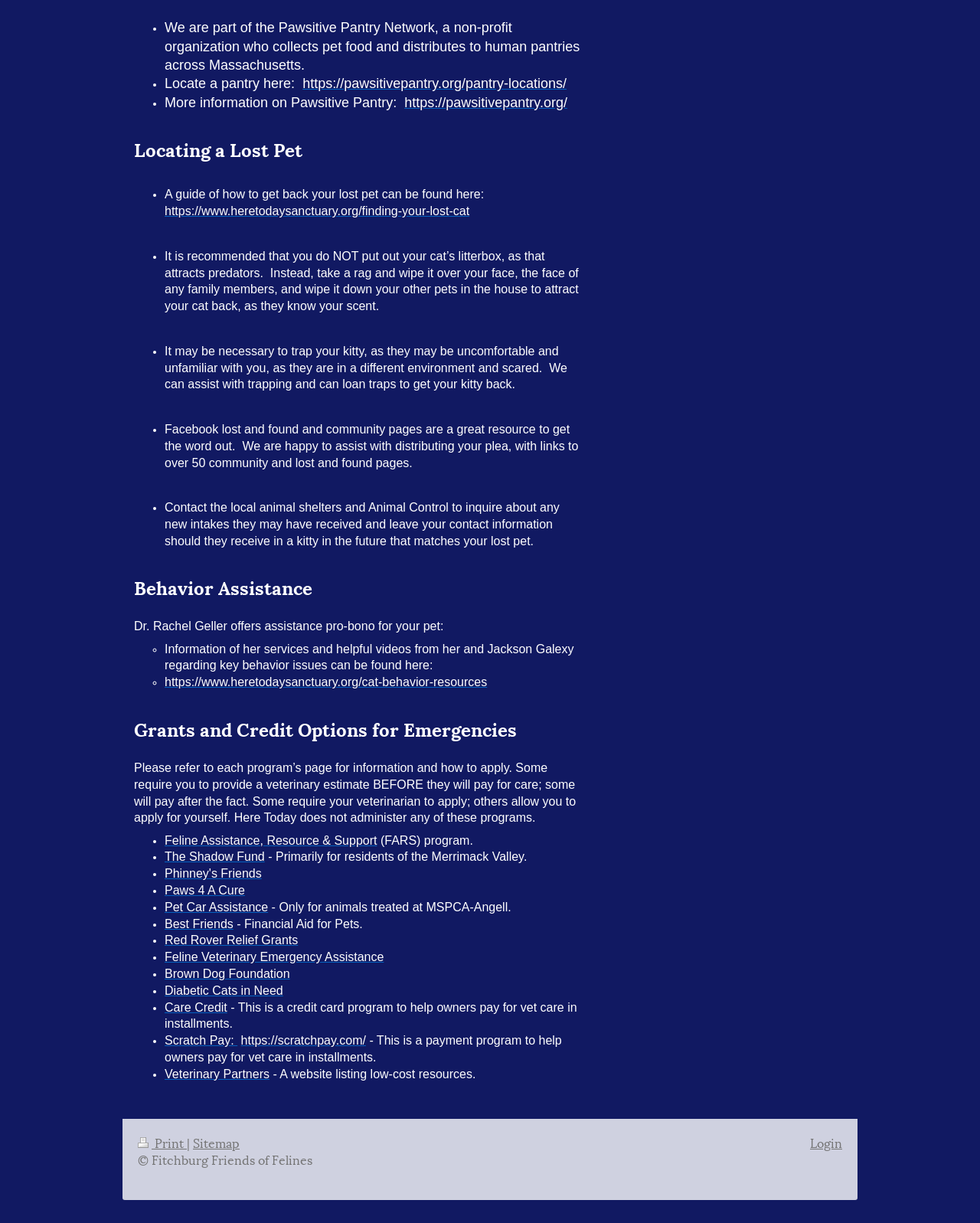Kindly determine the bounding box coordinates for the clickable area to achieve the given instruction: "Contact the local animal shelters and Animal Control".

[0.168, 0.41, 0.571, 0.448]